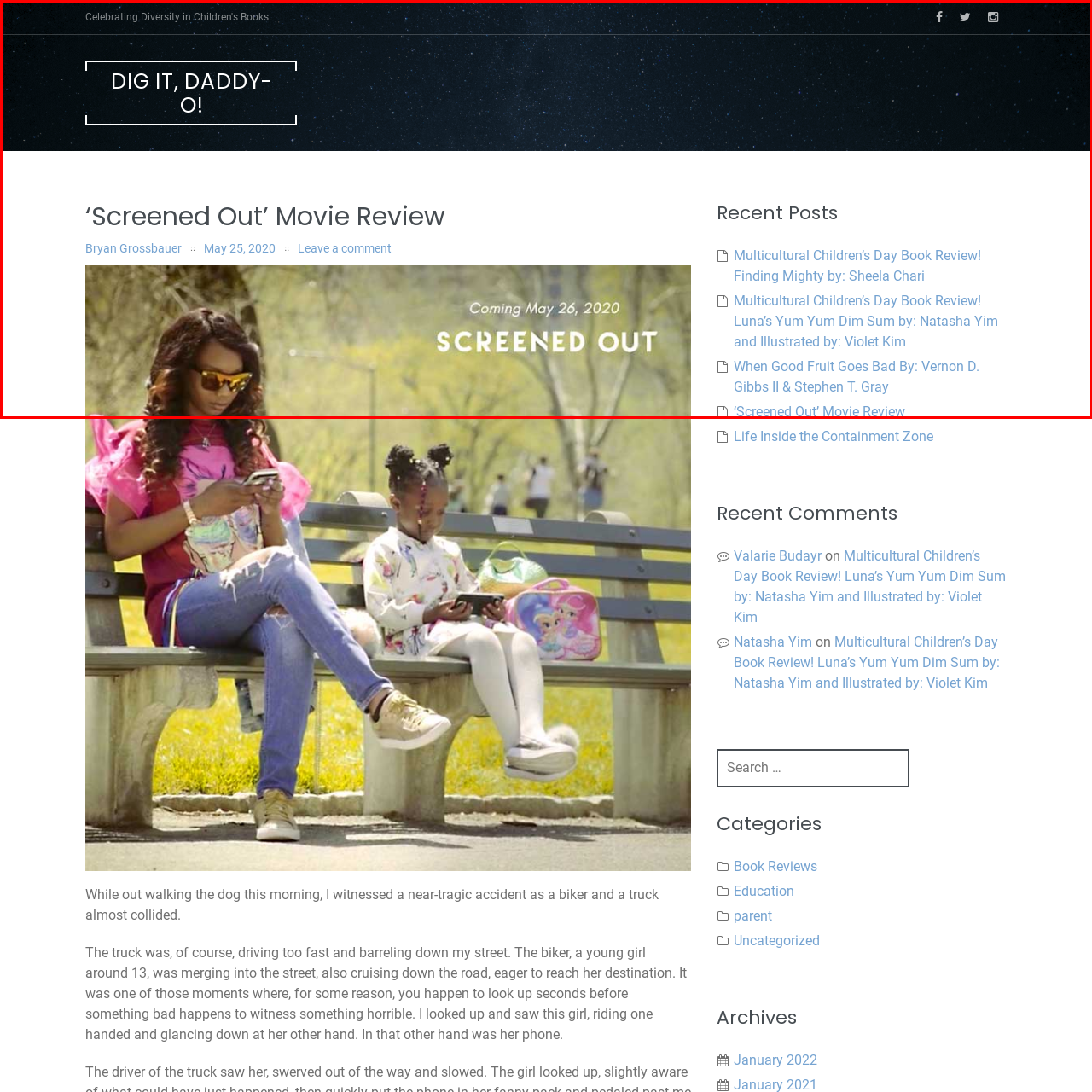Describe in detail the contents of the image highlighted within the red box.

The image showcases a promotional poster for the movie 'Screened Out,' slated for release on May 26, 2020. Dominating the background are natural elements, giving a serene vibe that contrasts with the digital theme of the film. Central to the image is the title 'SCREENED OUT,' presented in a bold, modern font, capturing attention. The words "Coming May 26, 2020" are subtly placed above the title, indicating the release date and adding anticipation. This visual aligns with the overall theme of the blog post about the movie, found on the site "Dig It, Daddy-O!" contributed by Bryan Grossbauer.